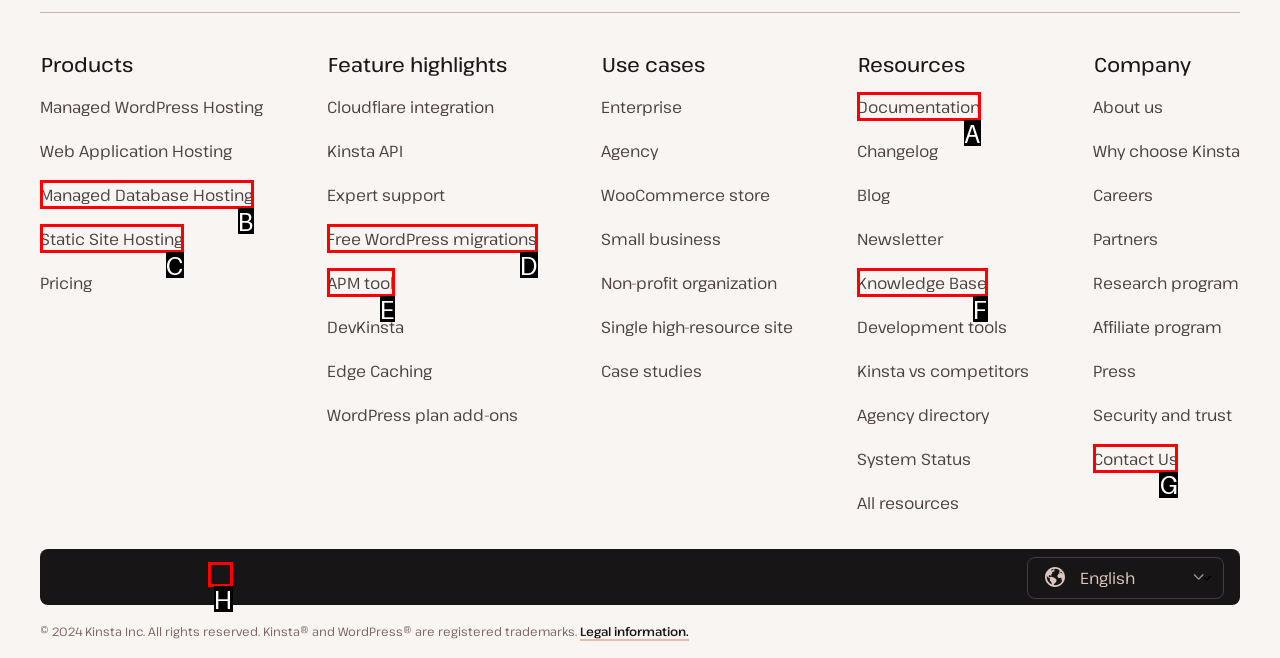Choose the letter of the option that needs to be clicked to perform the task: Contact Us. Answer with the letter.

G